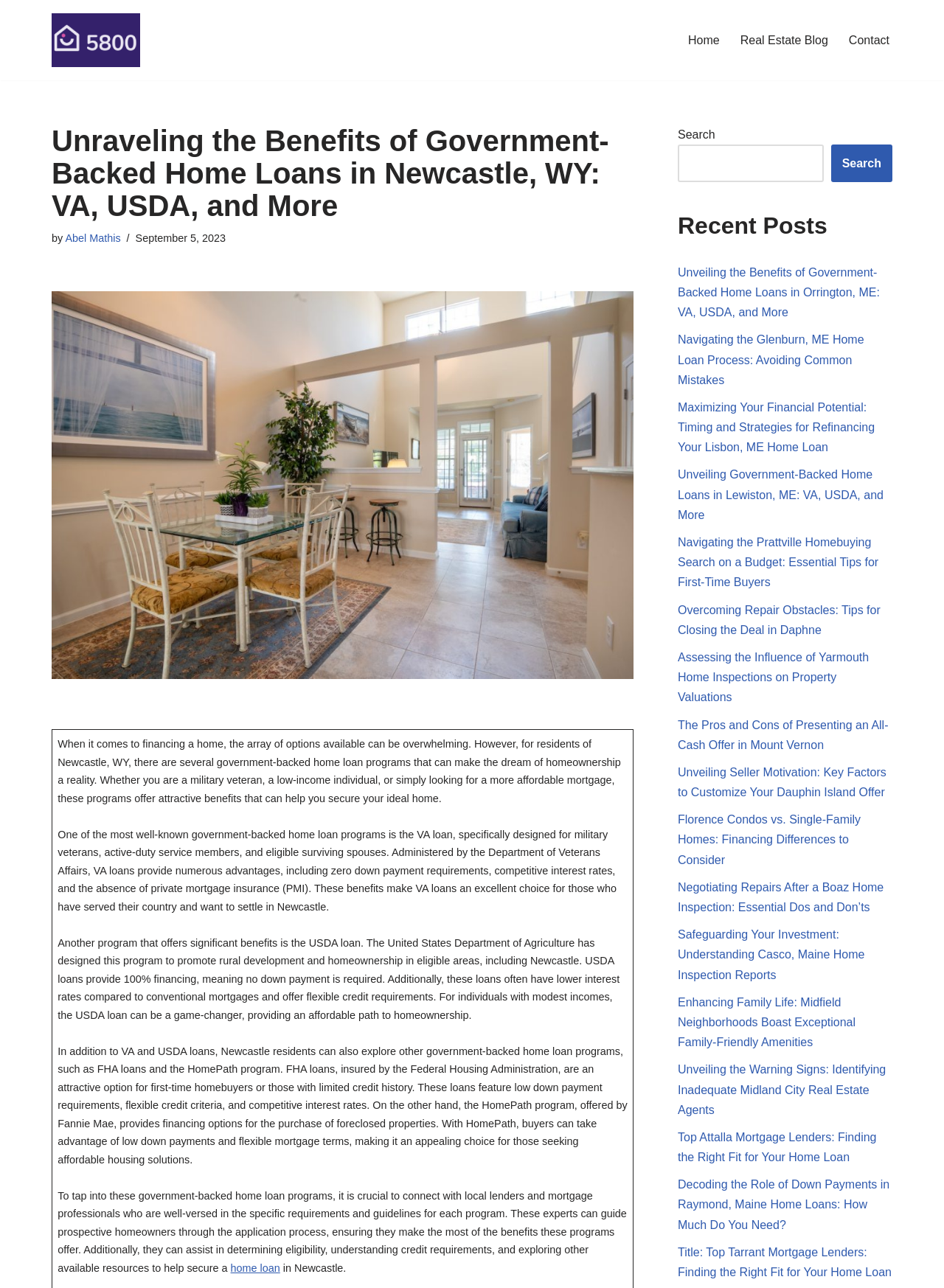Identify the bounding box coordinates for the element you need to click to achieve the following task: "Search for something". Provide the bounding box coordinates as four float numbers between 0 and 1, in the form [left, top, right, bottom].

[0.718, 0.112, 0.872, 0.142]